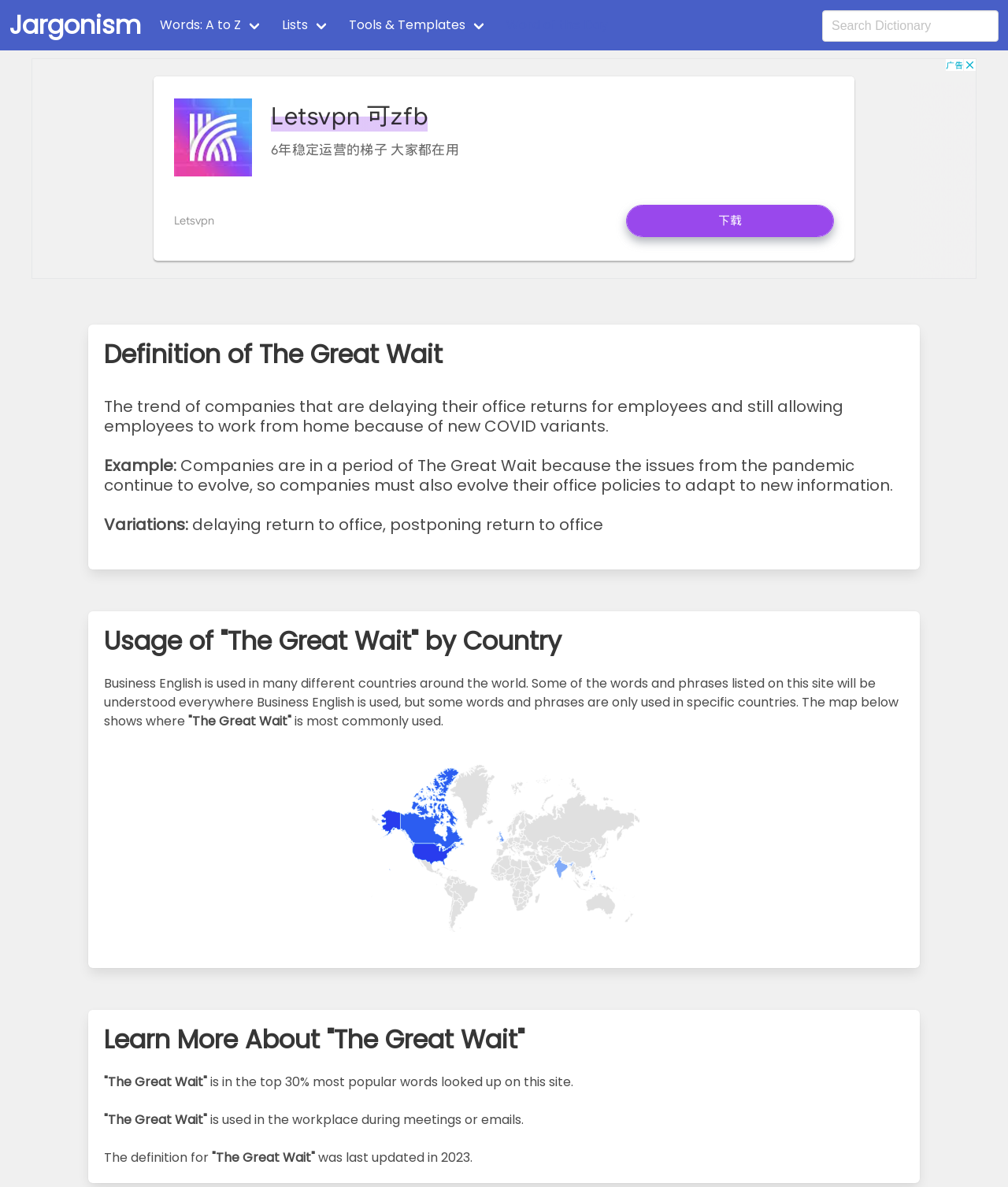What is the definition of The Great Wait?
By examining the image, provide a one-word or phrase answer.

Delaying office returns for employees